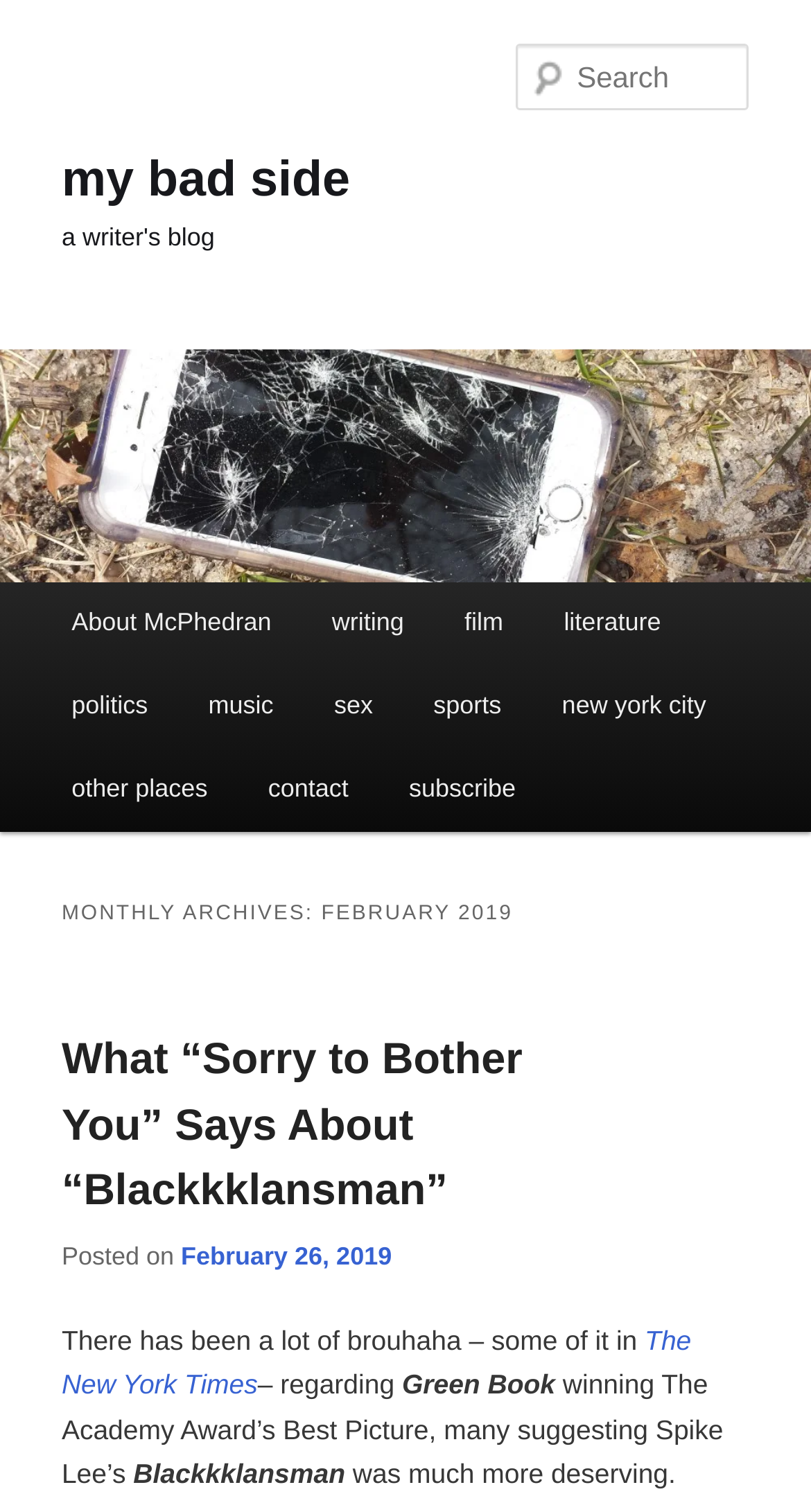What is the name of the blog?
Please provide a single word or phrase as your answer based on the image.

my bad side